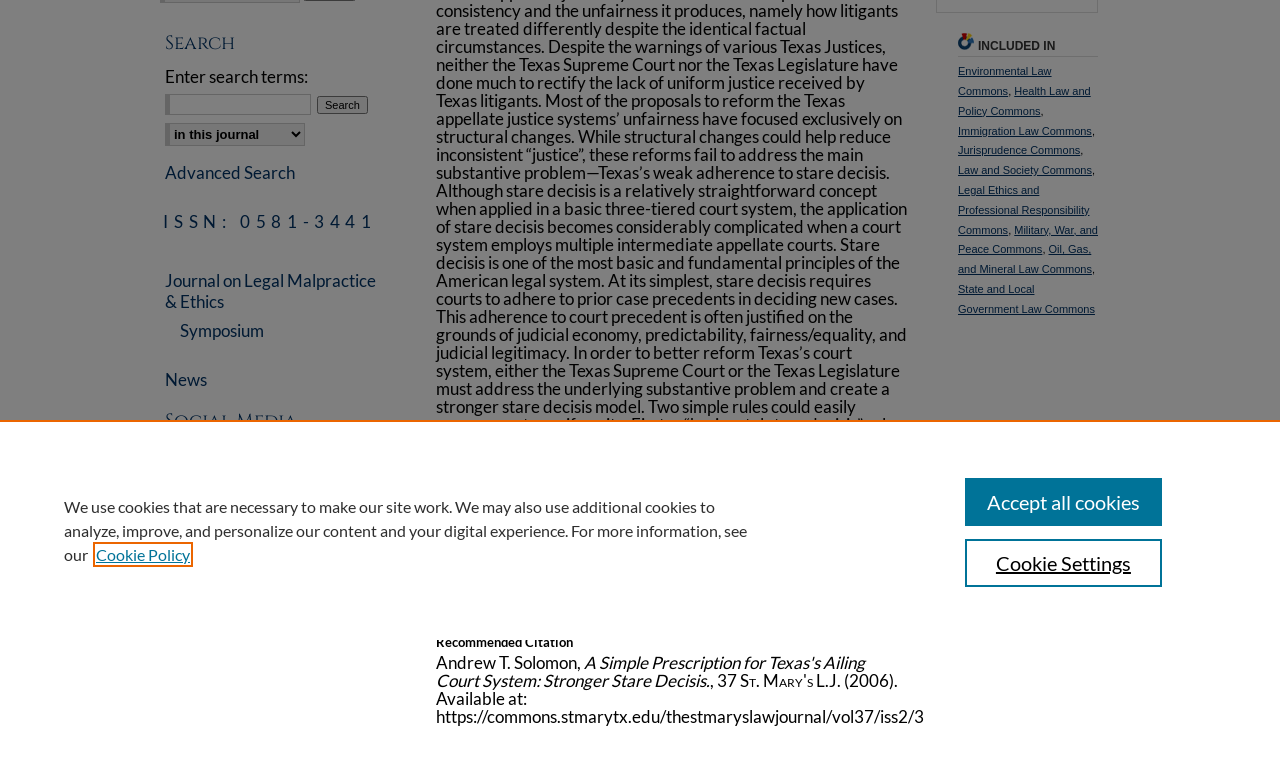Using the given element description, provide the bounding box coordinates (top-left x, top-left y, bottom-right x, bottom-right y) for the corresponding UI element in the screenshot: Health Law and Policy Commons

[0.748, 0.111, 0.852, 0.152]